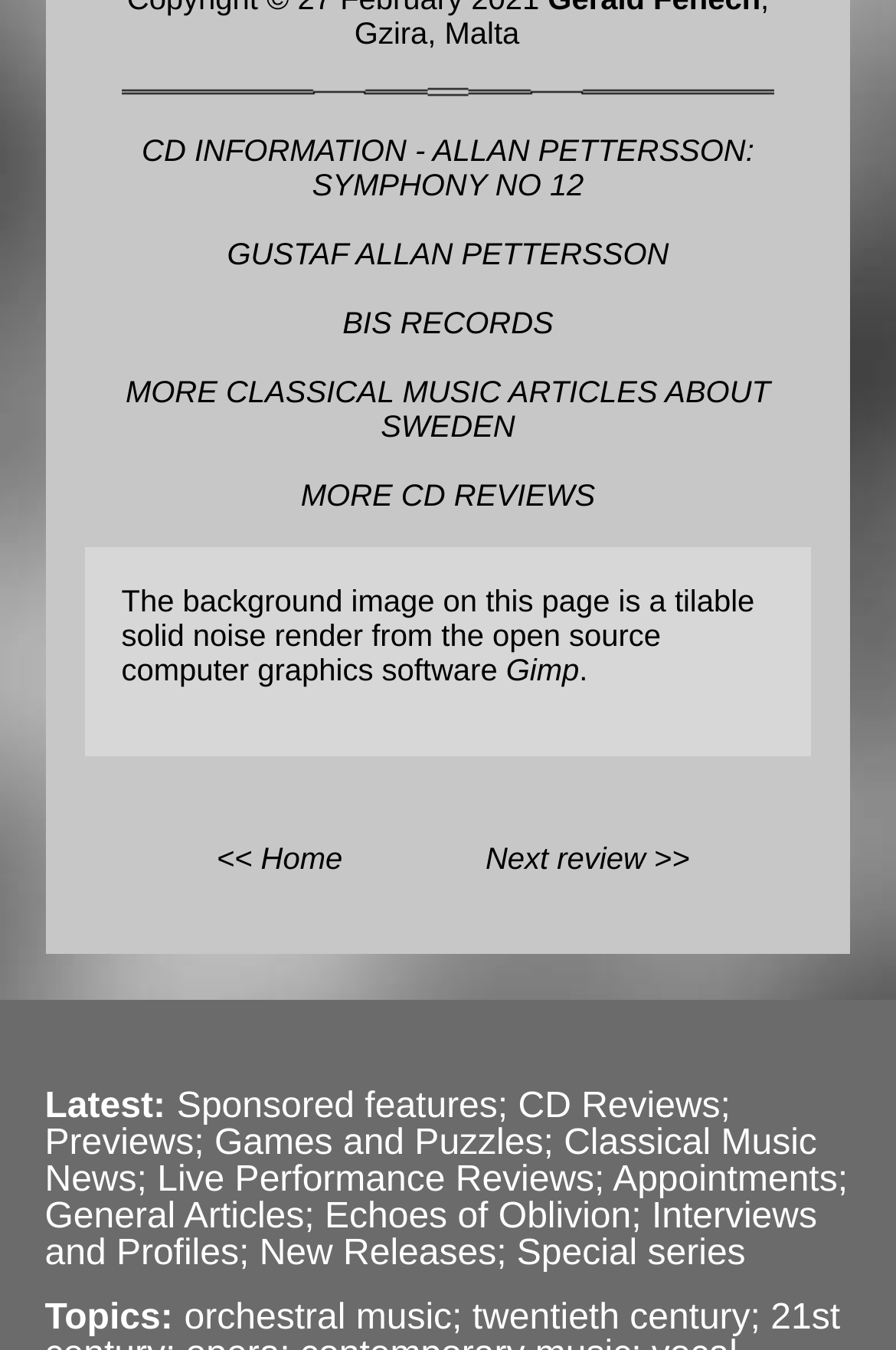Kindly determine the bounding box coordinates for the area that needs to be clicked to execute this instruction: "Read about Gustaf Allan Pettersson".

[0.253, 0.175, 0.747, 0.201]